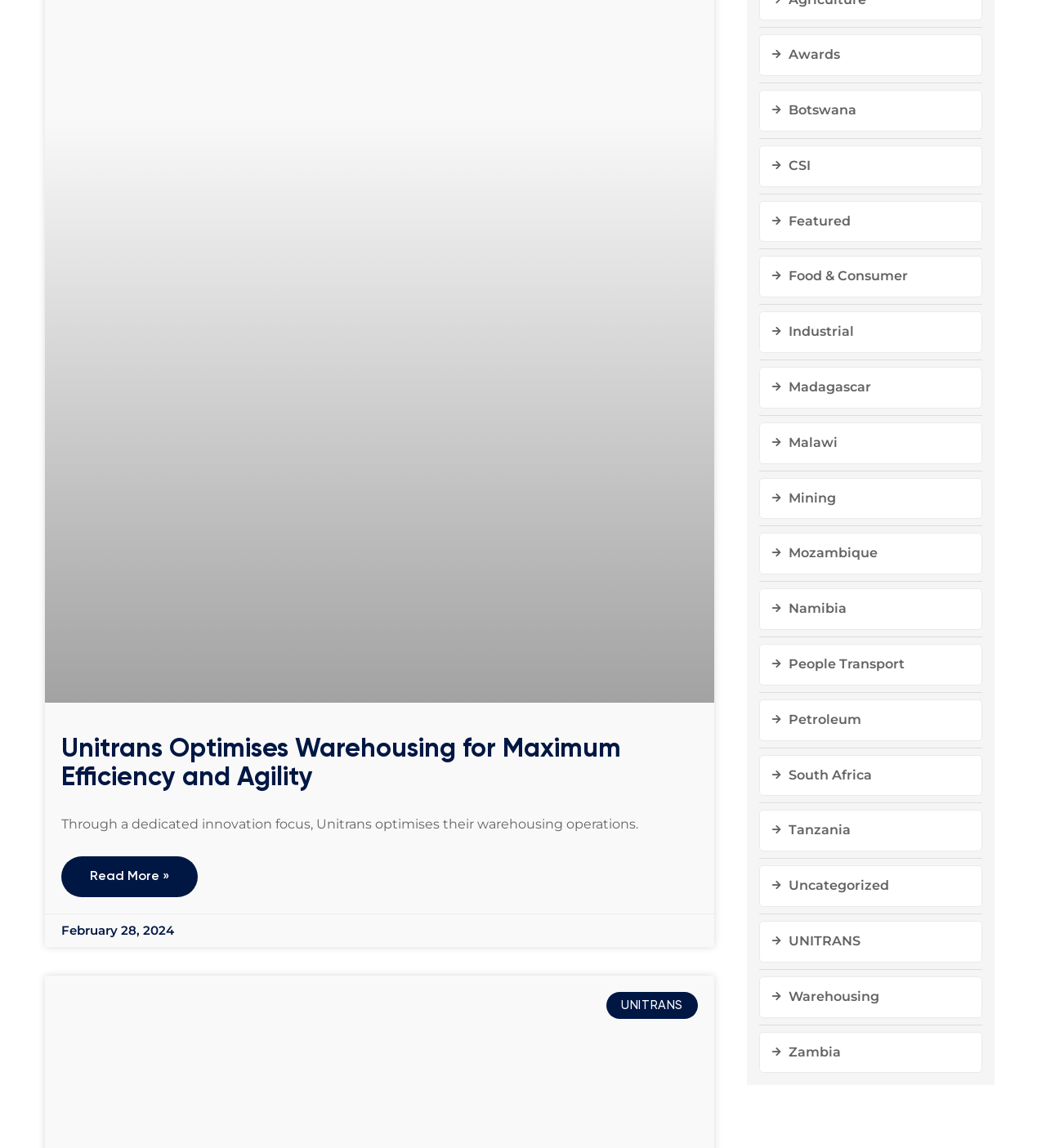Locate the bounding box coordinates of the clickable area to execute the instruction: "Explore South Africa". Provide the coordinates as four float numbers between 0 and 1, represented as [left, top, right, bottom].

[0.726, 0.657, 0.939, 0.694]